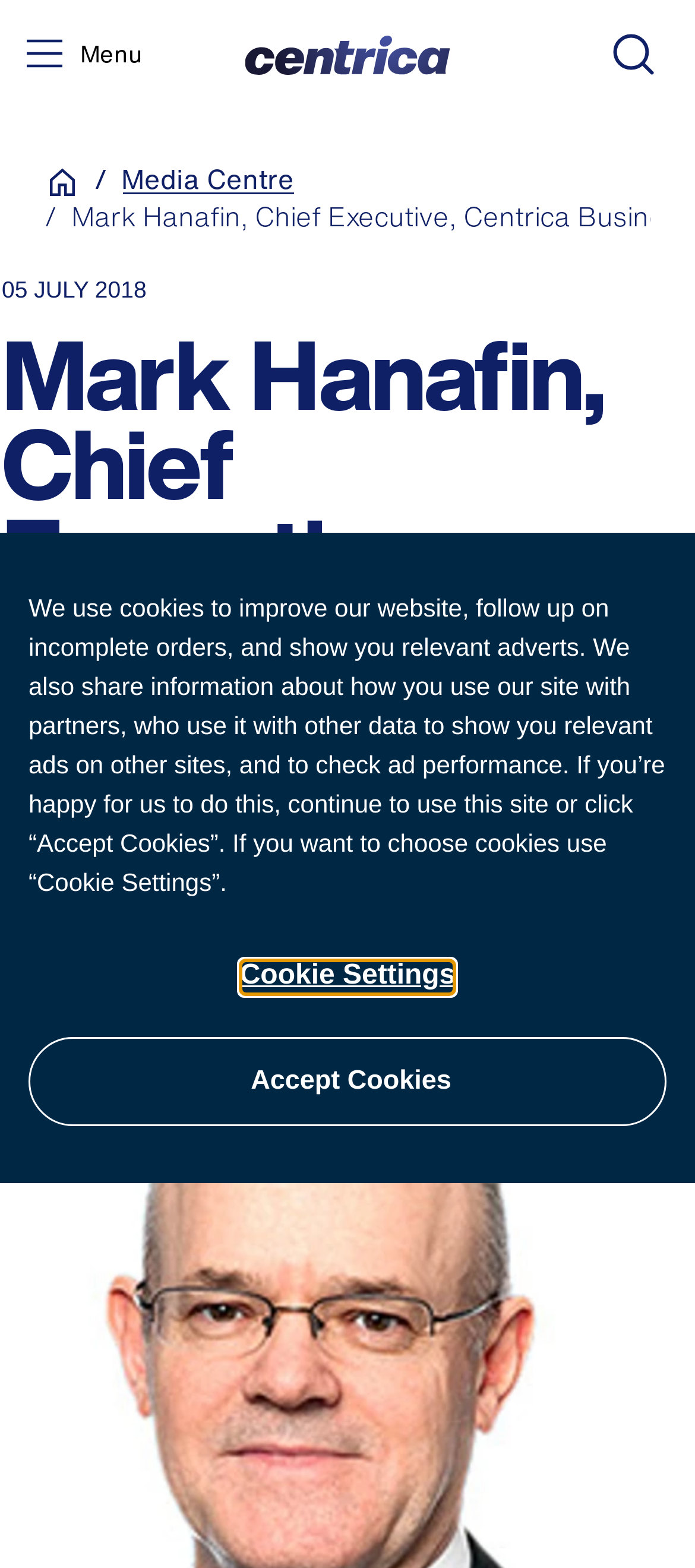Provide a brief response to the question below using a single word or phrase: 
What is the position of Mark Hanafin in Centrica?

Chief Executive, Centrica Business